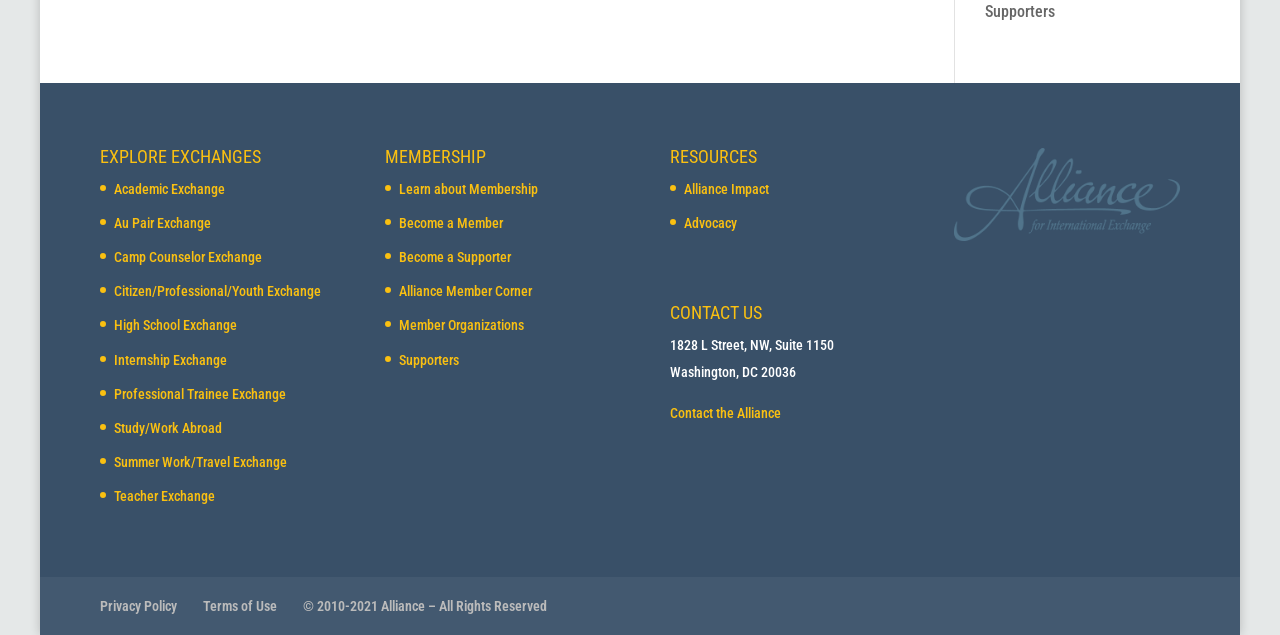Please predict the bounding box coordinates of the element's region where a click is necessary to complete the following instruction: "Explore Academic Exchange". The coordinates should be represented by four float numbers between 0 and 1, i.e., [left, top, right, bottom].

[0.089, 0.285, 0.176, 0.31]